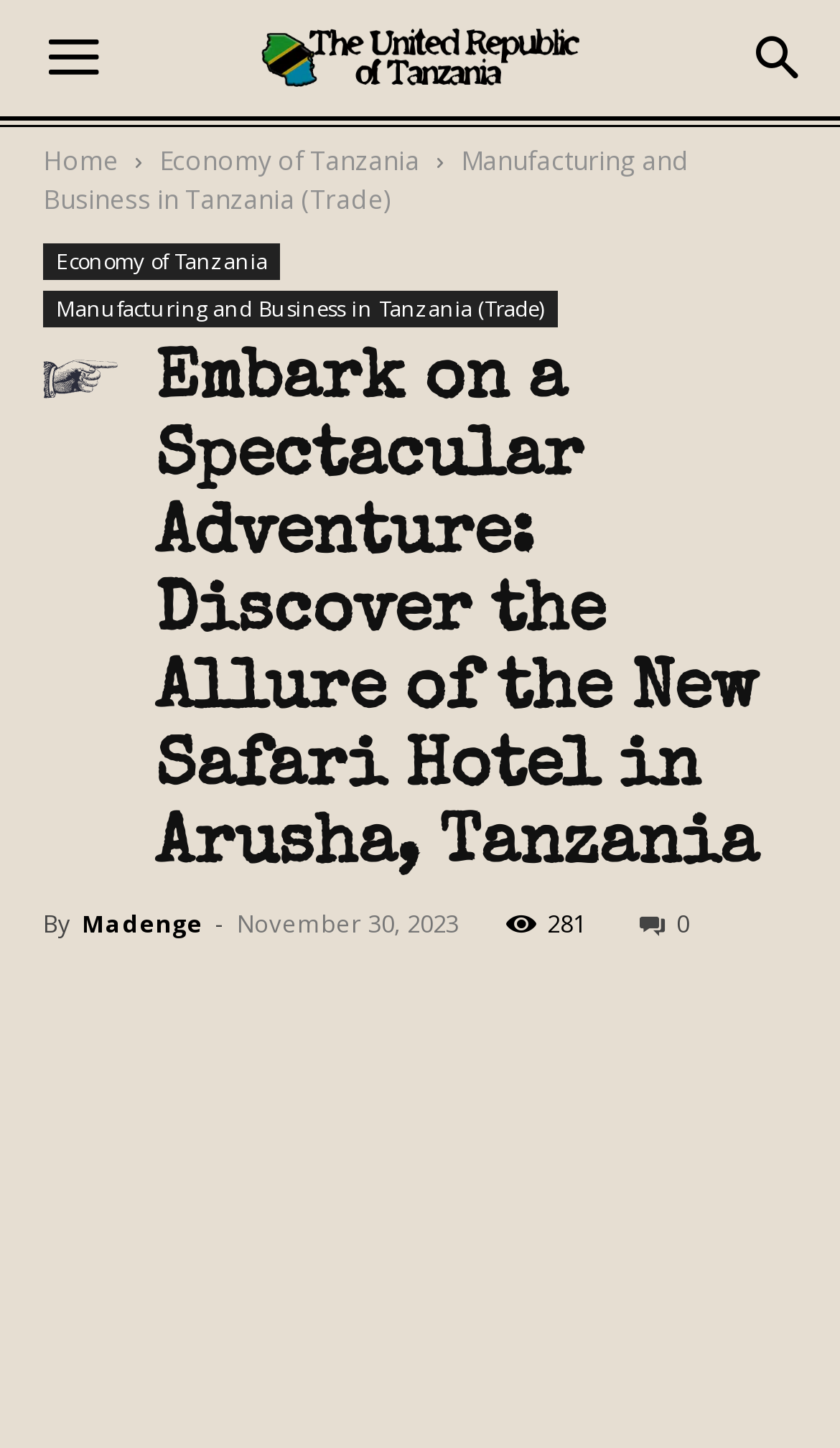Please identify the bounding box coordinates of the element on the webpage that should be clicked to follow this instruction: "Click the Menu button". The bounding box coordinates should be given as four float numbers between 0 and 1, formatted as [left, top, right, bottom].

[0.005, 0.0, 0.169, 0.08]